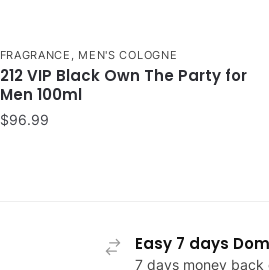Using the information in the image, give a detailed answer to the following question: What is the duration of the money-back guarantee?

According to the caption, the shopping experience is backed by a 7-day money-back guarantee, which means that customers have 7 days to return the product if they are not satisfied.